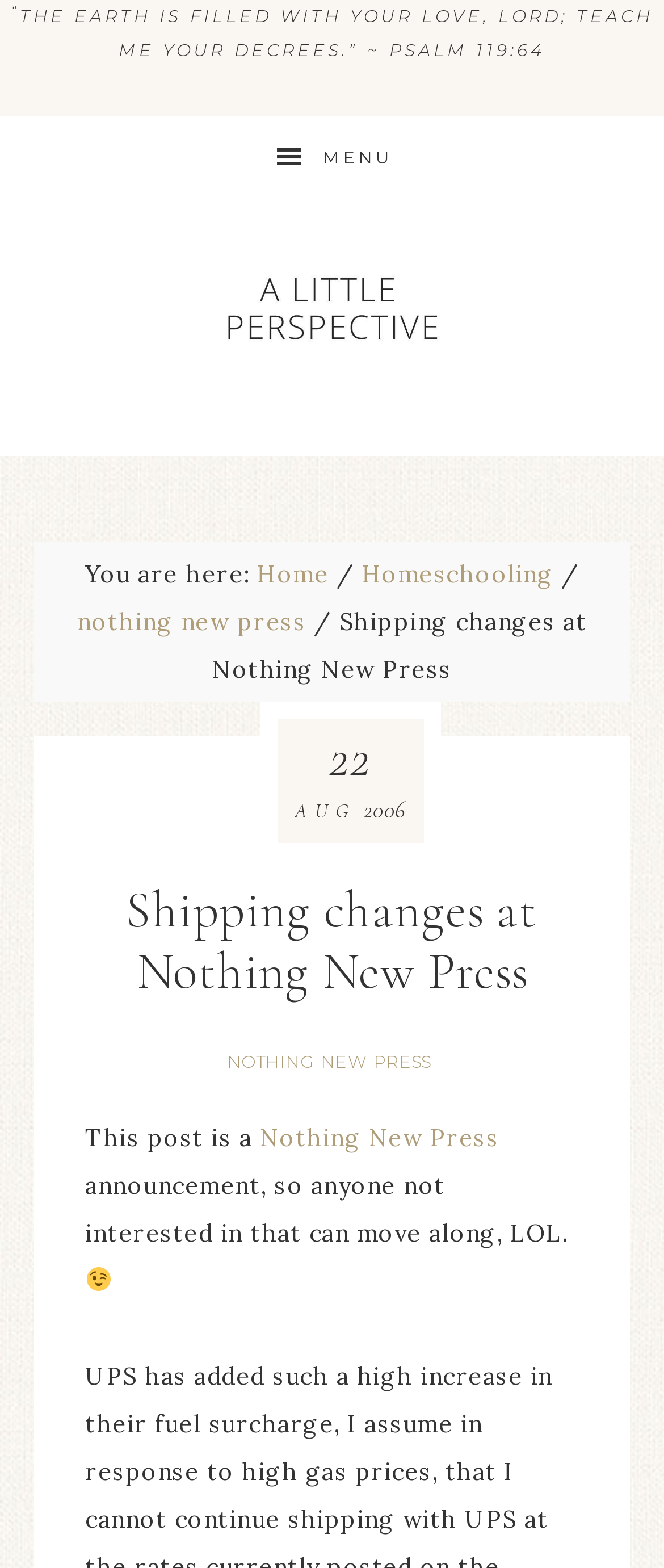What is the tone of the post?
Please provide a detailed answer to the question.

The tone of the post can be inferred from the use of the emoticon 😉 at the end of the paragraph. This suggests that the author is trying to convey a lighthearted and humorous tone.